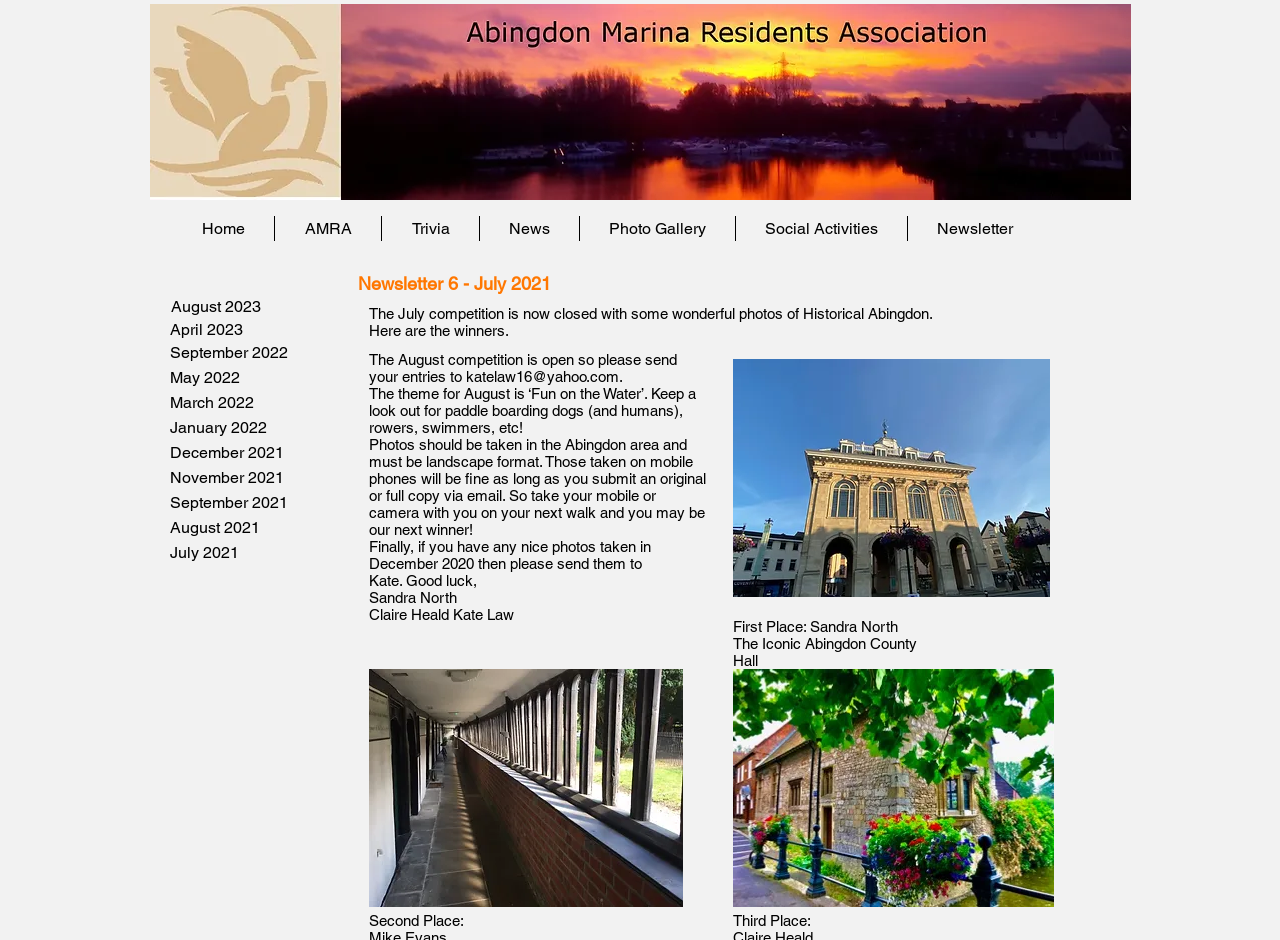Determine the bounding box coordinates for the element that should be clicked to follow this instruction: "View the Newsletter 6 - July 2021". The coordinates should be given as four float numbers between 0 and 1, in the format [left, top, right, bottom].

[0.28, 0.29, 0.43, 0.313]